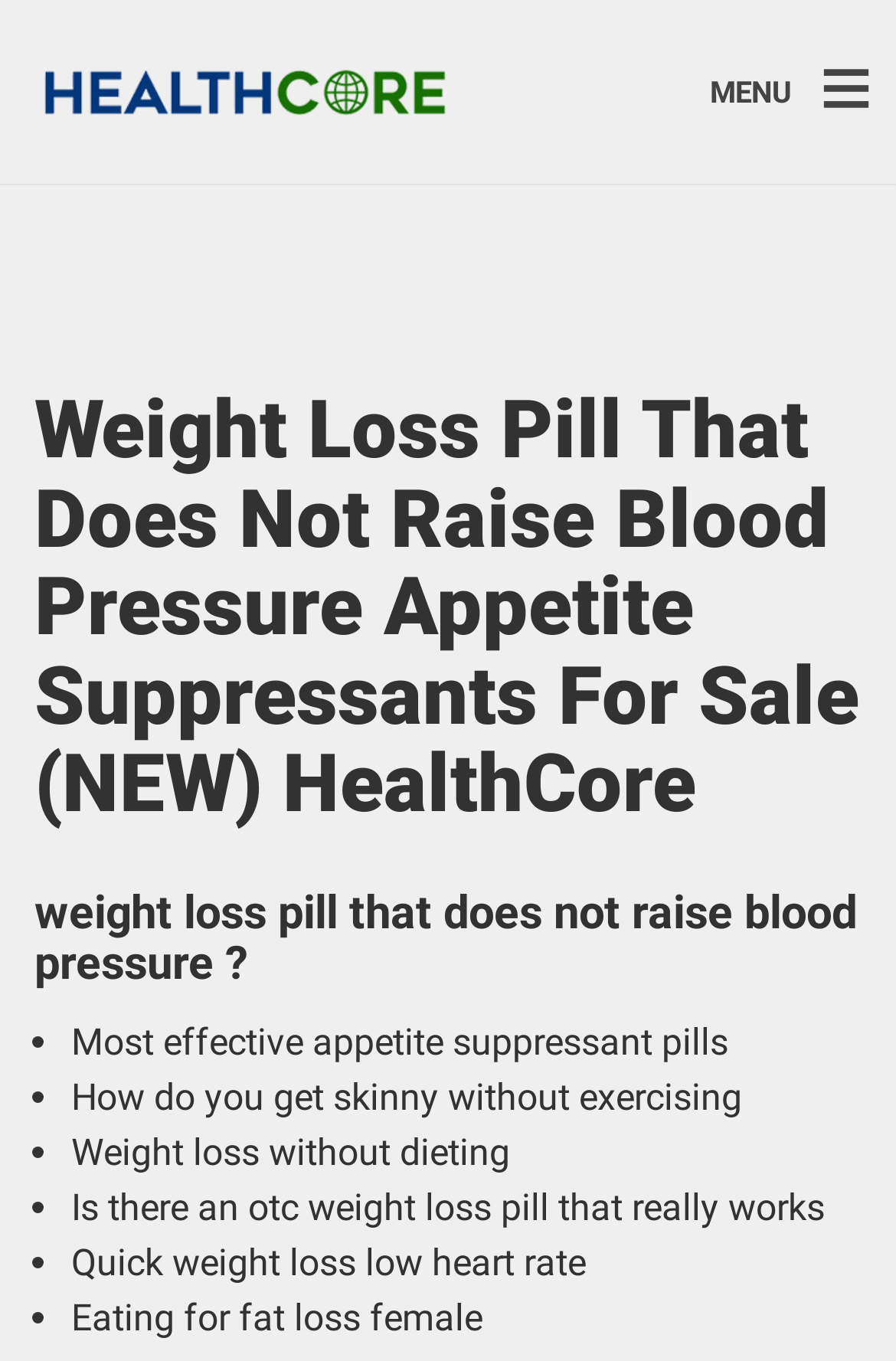Present a detailed account of what is displayed on the webpage.

The webpage appears to be focused on weight loss and health-related topics. At the top, there are two links, one on the left and one on the right, which may be navigation links or advertisements. To the right of these links, there is a "MENU" button.

Below the top section, there is a large heading that reads "Weight Loss Pill That Does Not Raise Blood Pressure Appetite Suppressants For Sale (NEW) HealthCore", which seems to be the title of the webpage. 

Further down, there is another heading that asks "weight loss pill that does not raise blood pressure?", which may be a question or a subheading.

The main content of the webpage is a list of weight loss-related topics, each preceded by a bullet point. The list includes topics such as "Most effective appetite suppressant pills", "How do you get skinny without exercising", "Weight loss without dieting", and several others. These topics are arranged in a vertical list, with each item positioned below the previous one.